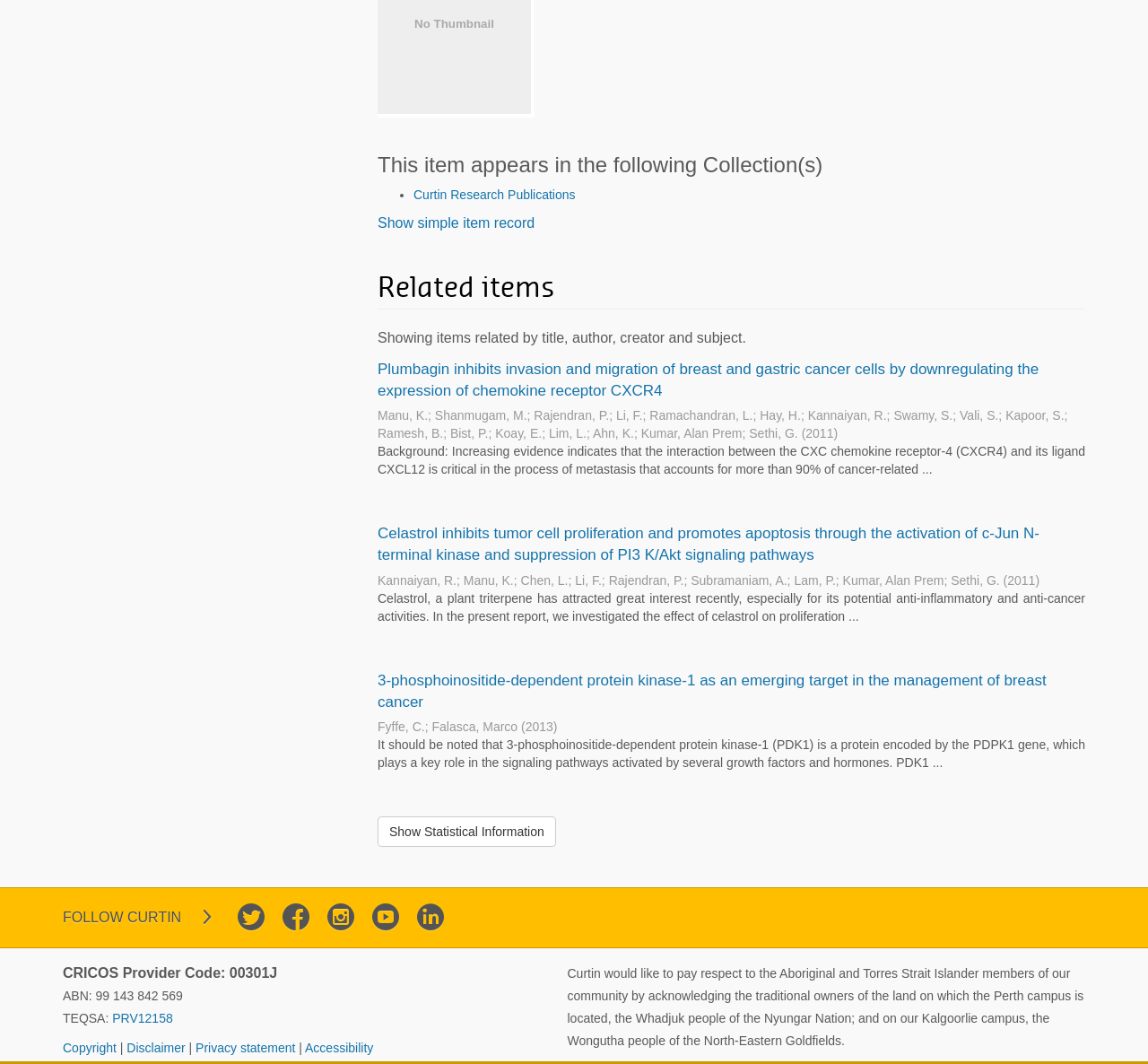Review the image closely and give a comprehensive answer to the question: What is the year of publication for the second article?

I looked at the publication information for the second article, which is 'Celastrol inhibits tumor cell proliferation and promotes apoptosis through the activation of c-Jun N-terminal kinase and suppression of PI3 K/Akt signaling pathways.' The year of publication is listed as 2011.